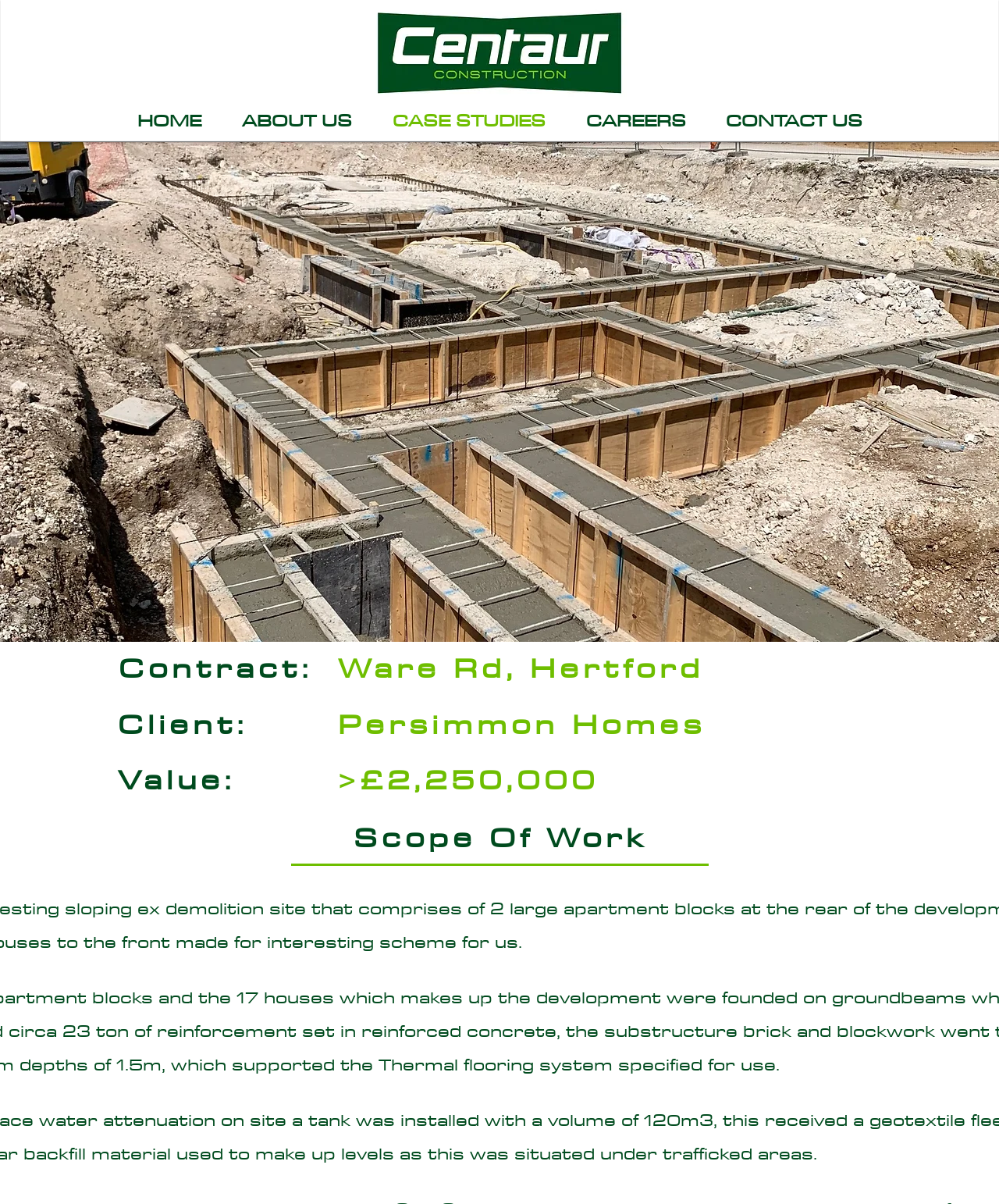Please use the details from the image to answer the following question comprehensively:
What is the value of the project?

By examining the webpage, I can see that there is a section with headings 'Contract:', 'Client:', 'Value:', and 'Scope Of Work'. Under the 'Value:' heading, I see the text '>£2,250,000', which indicates that the value of the project is greater than £2,250,000.